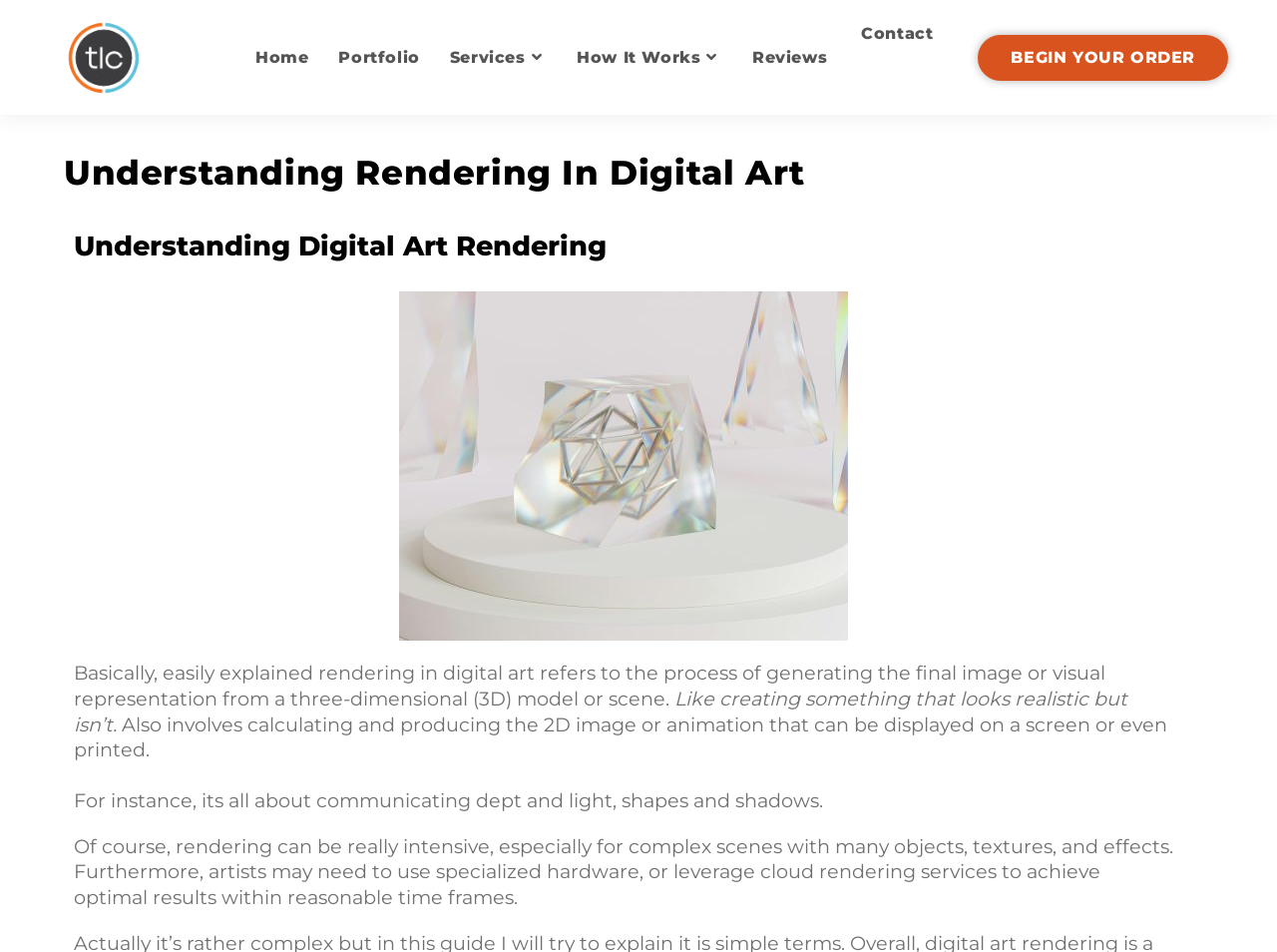Please identify the coordinates of the bounding box for the clickable region that will accomplish this instruction: "Click the 'The Logo Company' link".

[0.05, 0.049, 0.112, 0.068]